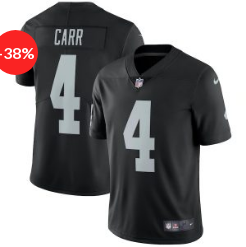Offer a detailed narrative of the image.

Show your team spirit with the Derek Carr Las Vegas Raiders Nike Vapor Untouchable Limited Player Jersey in striking black. This jersey features Carr's name and number prominently displayed, embodying the fierce pride of Raiders fans. Constructed with advanced VaporKnit technology, it offers breathability and comfort, making it perfect for game day or casual wear. The jersey has a sleek, modern design with a comfortable fit and is officially licensed by the NFL. Currently available at a fantastic discount of 38%, this jersey was originally priced at $119.99 but is now just $74.99. A must-have for any die-hard Raiders supporter!